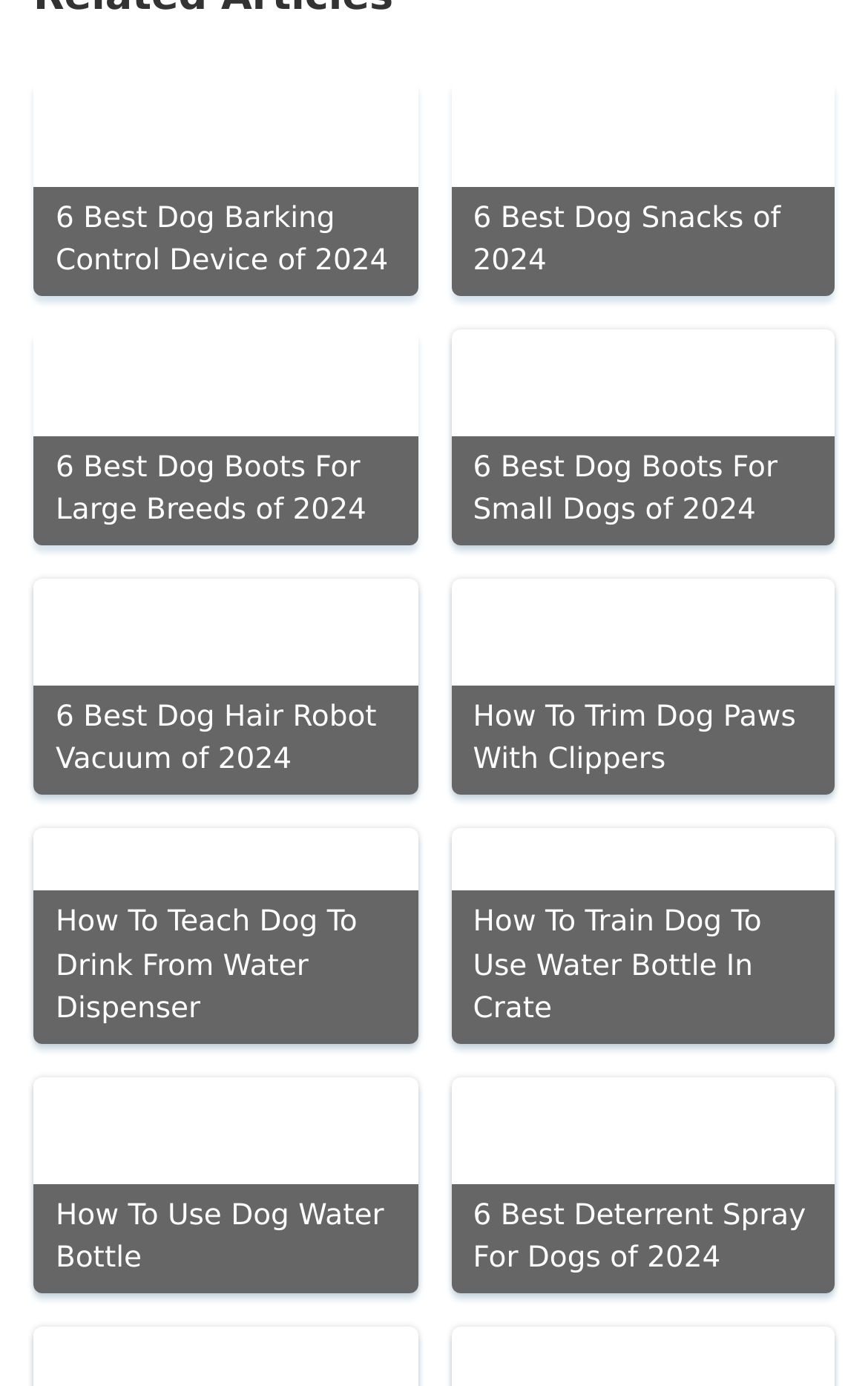What is the main topic of this webpage?
Look at the screenshot and respond with one word or a short phrase.

Dog care